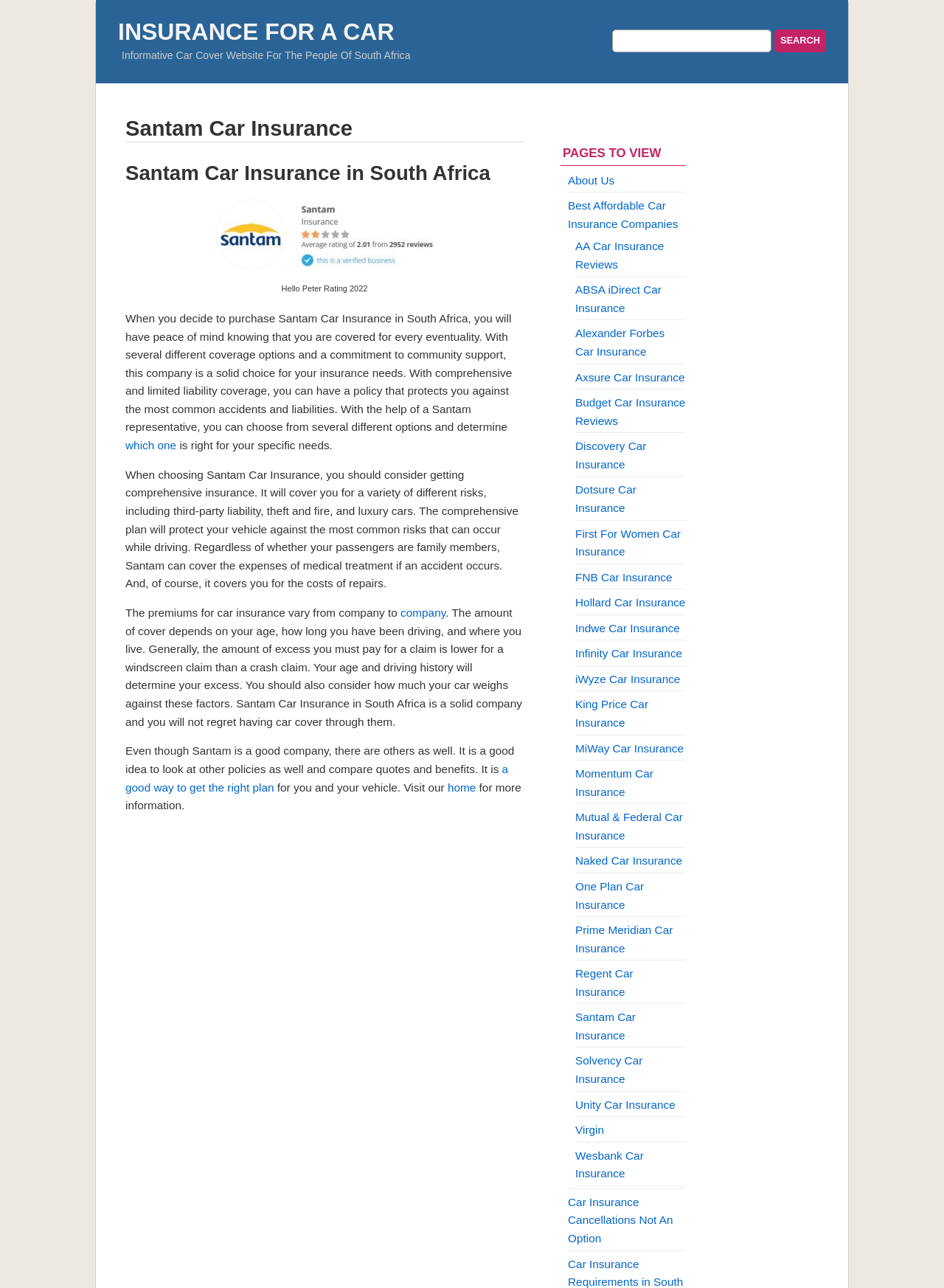Can you look at the image and give a comprehensive answer to the question:
What type of insurance is recommended?

According to the webpage content, comprehensive insurance is recommended as it covers a variety of risks, including third-party liability, theft, and fire, and provides protection against the most common accidents and liabilities.